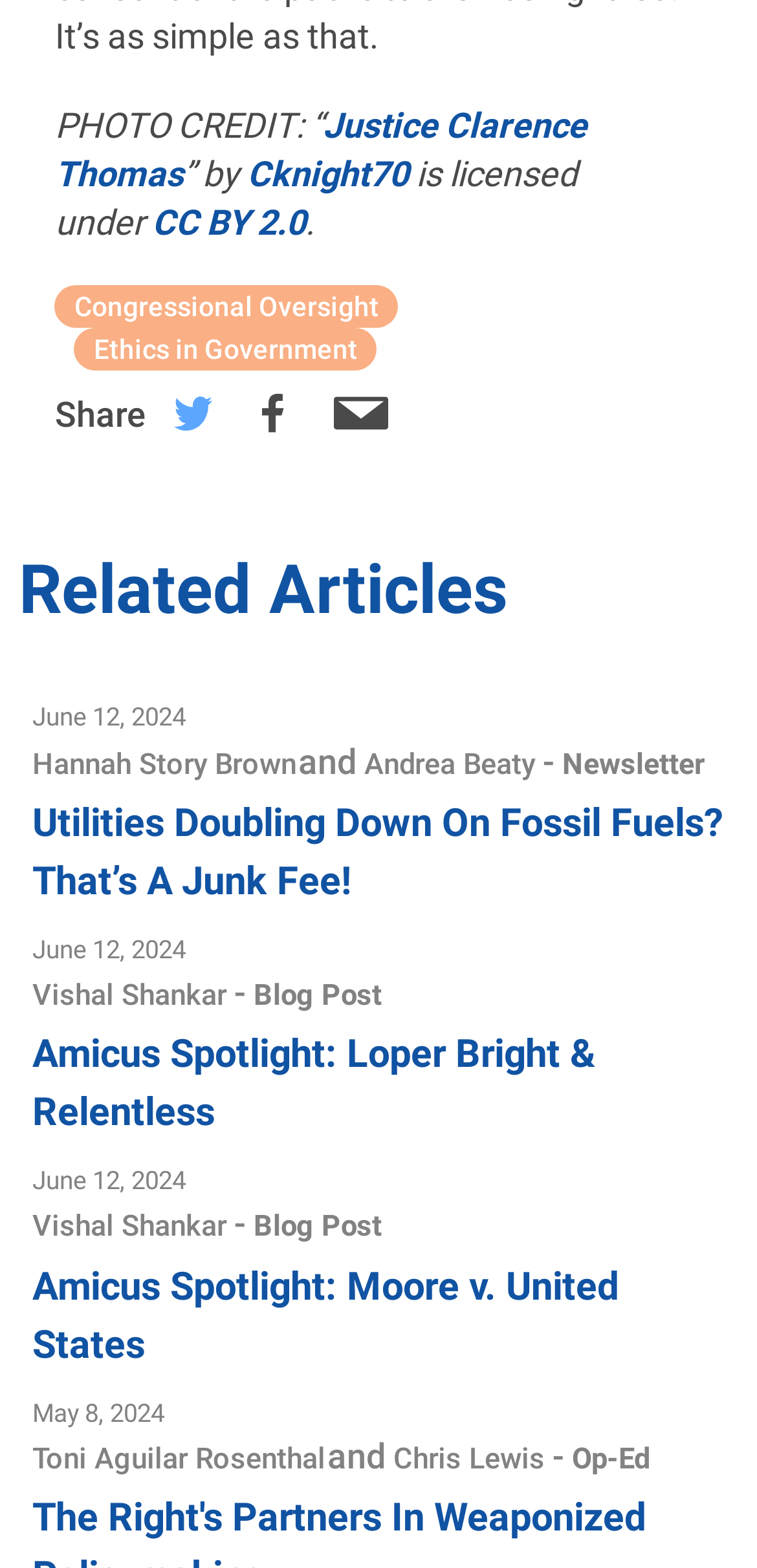Please identify the bounding box coordinates of the element's region that should be clicked to execute the following instruction: "Read the article Utilities Doubling Down On Fossil Fuels? That’s A Junk Fee!". The bounding box coordinates must be four float numbers between 0 and 1, i.e., [left, top, right, bottom].

[0.043, 0.503, 0.957, 0.577]